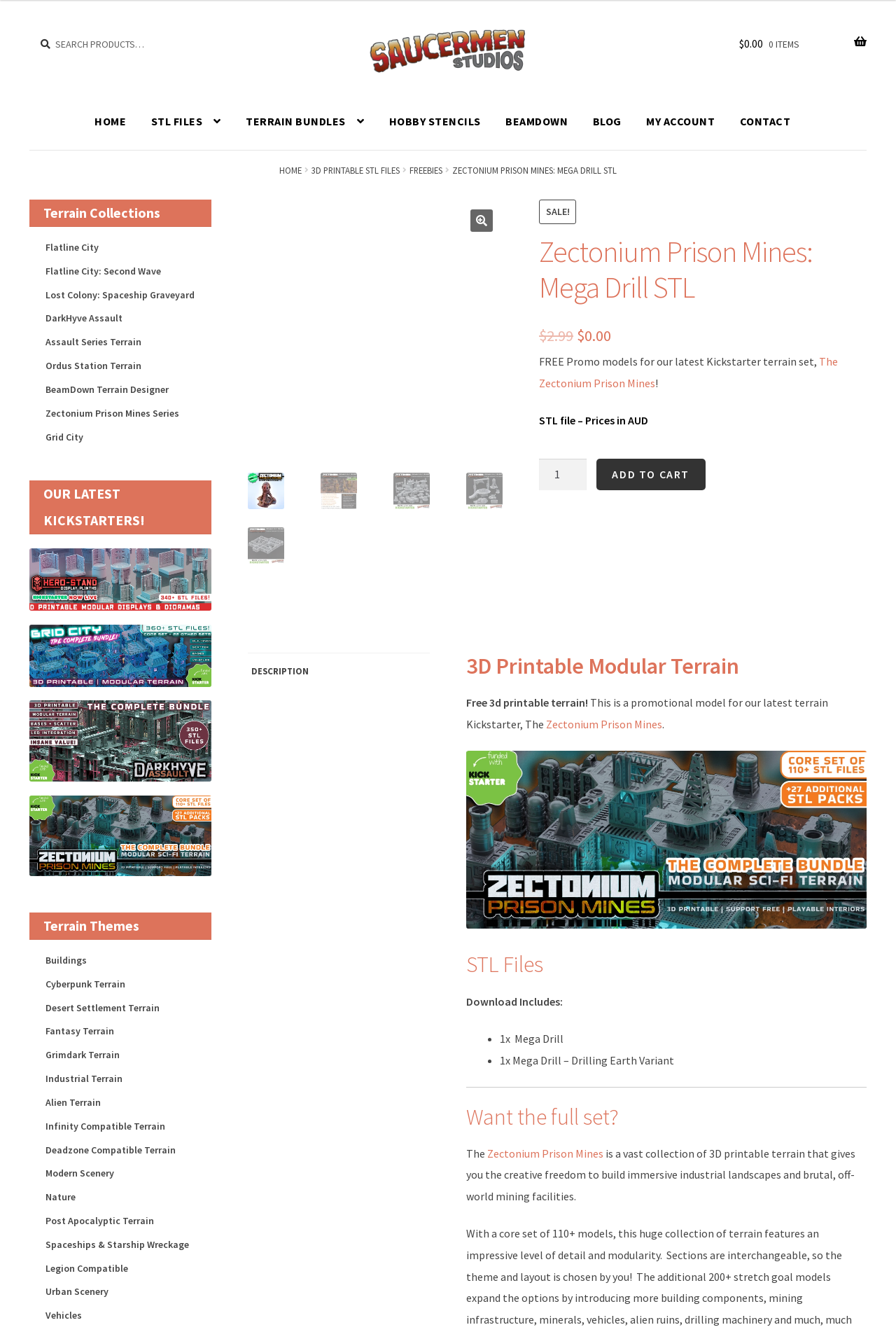How much does the STL file cost?
Make sure to answer the question with a detailed and comprehensive explanation.

I found the answer by looking at the prices mentioned on the webpage. It says 'Original price was: $2.99.' and 'Current price is: $0.00.', which indicates that the STL file is currently free to download.